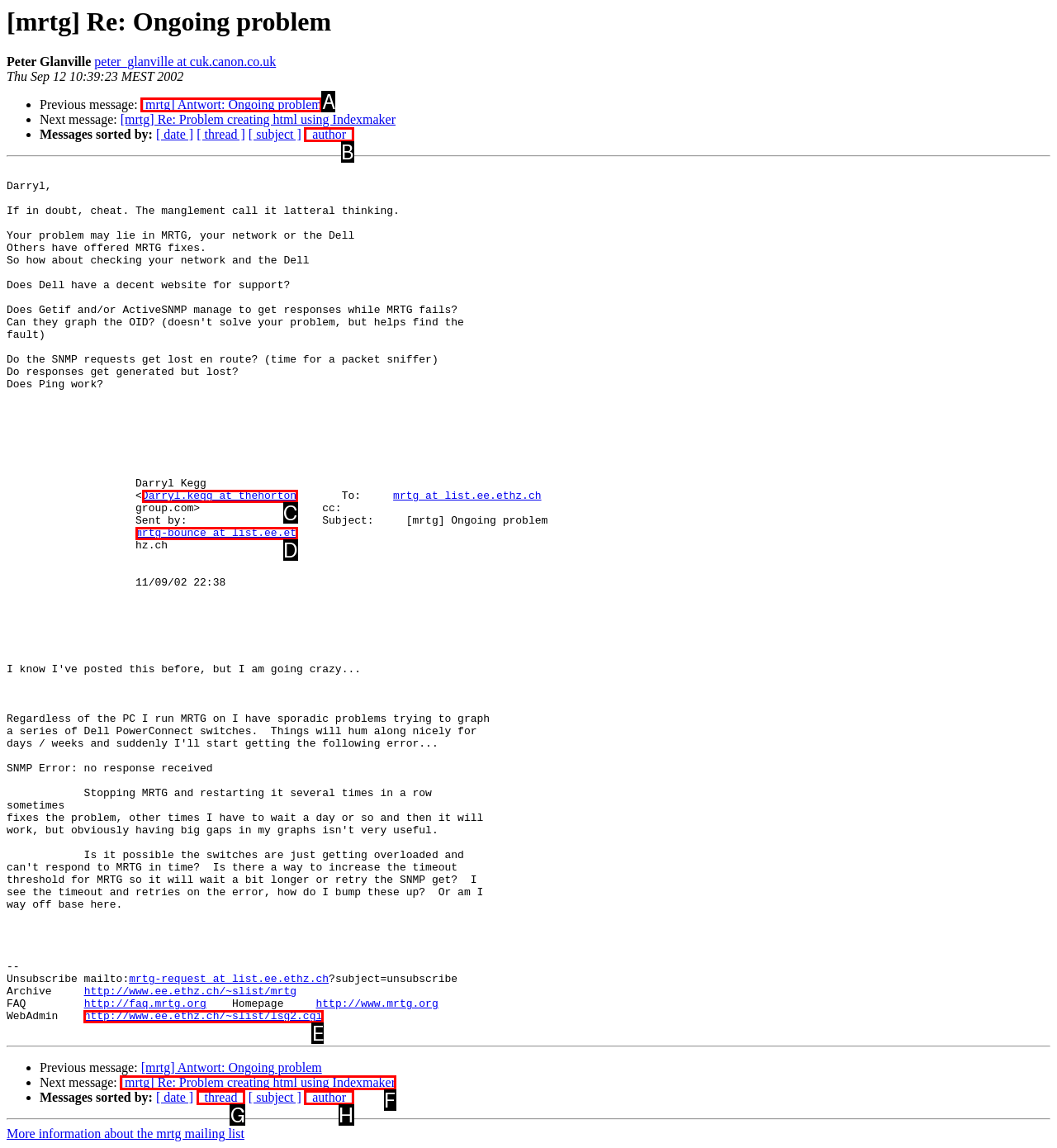Identify the UI element that best fits the description: [mrtg] Antwort: Ongoing problem
Respond with the letter representing the correct option.

A